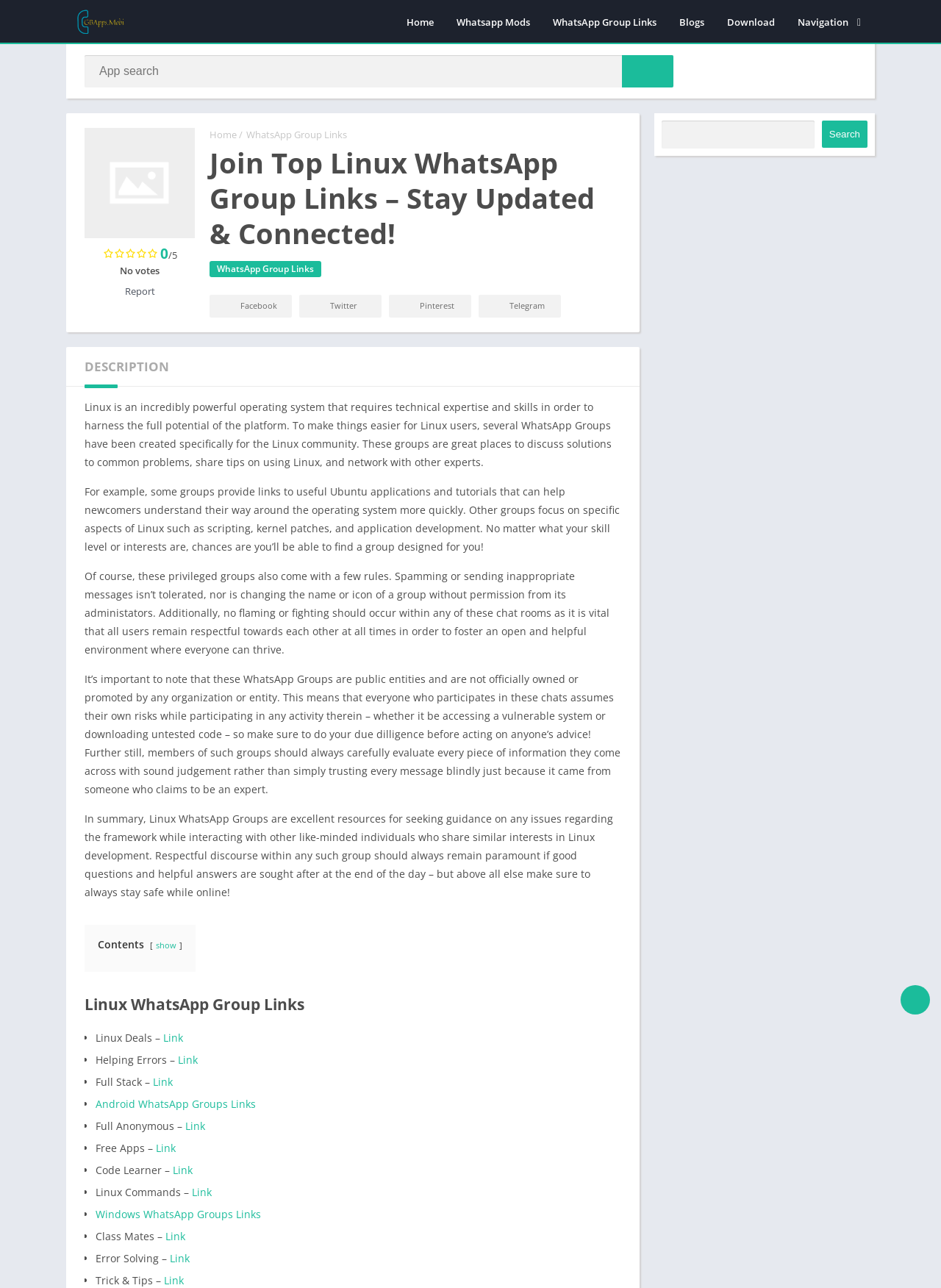Show the bounding box coordinates of the element that should be clicked to complete the task: "Check the description of the page".

[0.09, 0.311, 0.65, 0.364]